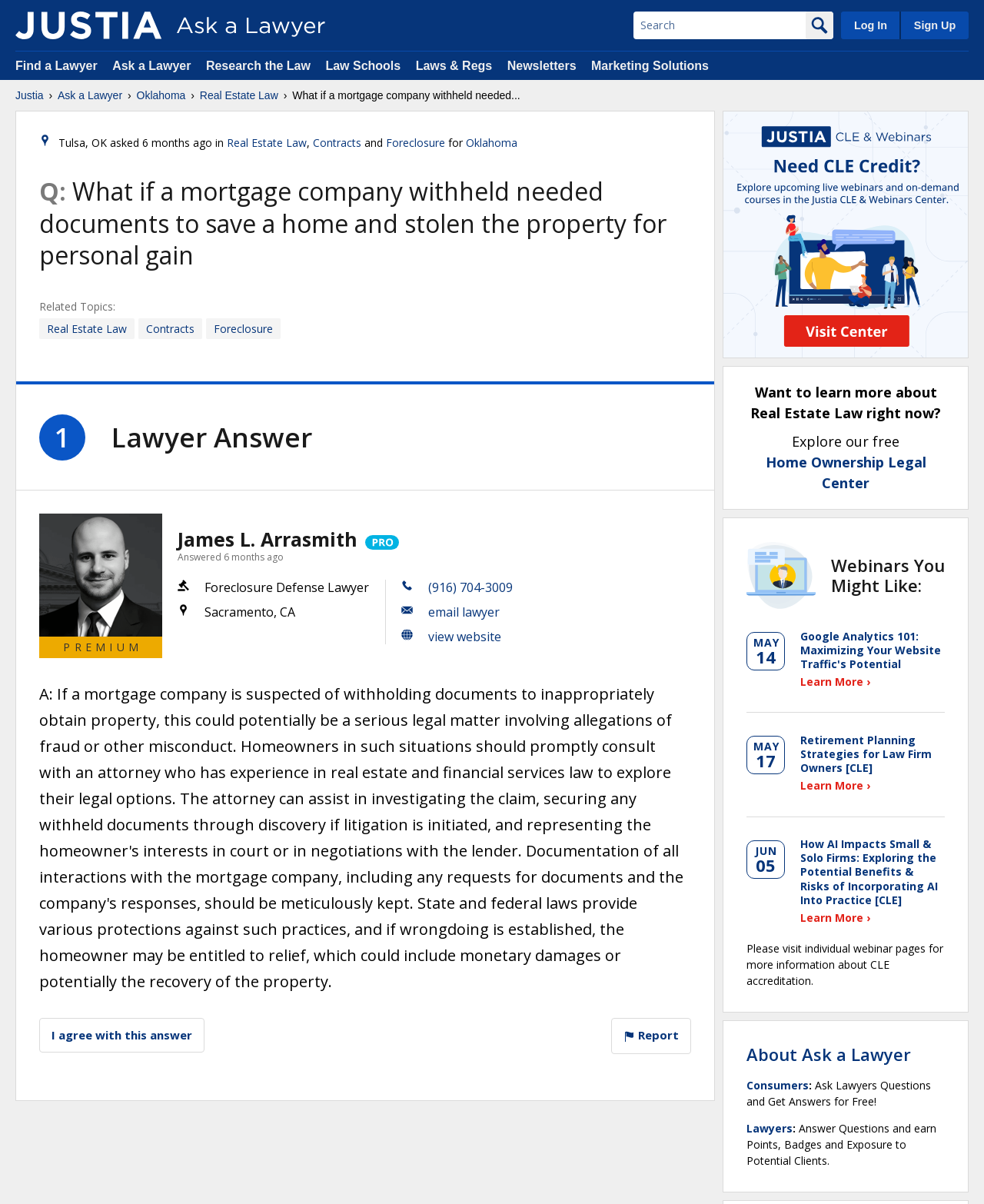What is the location of the answerer?
Please provide a detailed and thorough answer to the question.

The answerer's location is Sacramento, CA, which can be found in the text 'Sacramento, CA' on the webpage.